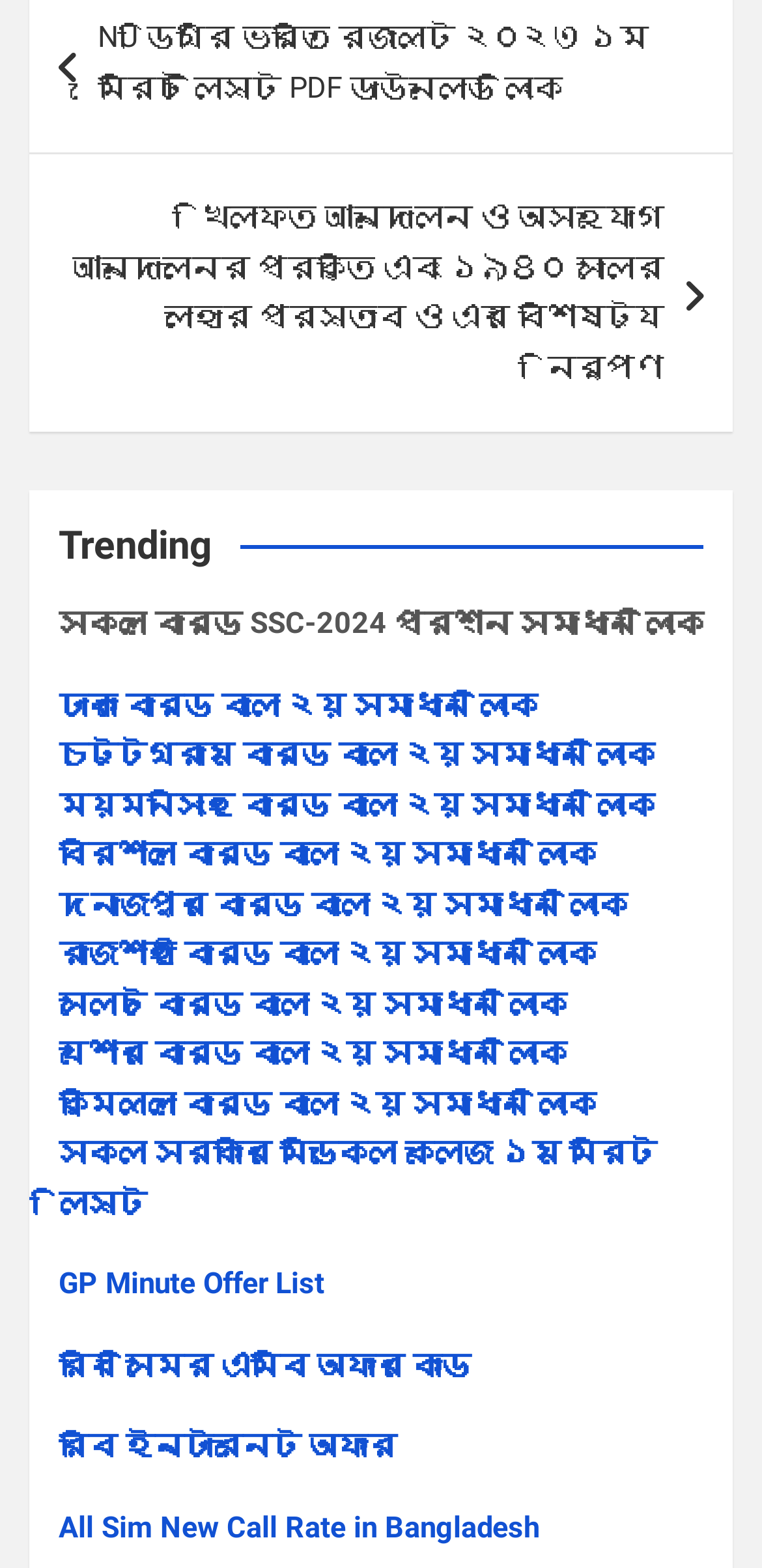How many links are there for Bangla 2nd solution?
Answer the question with a thorough and detailed explanation.

There are 8 links on the webpage with the text 'বাংলা ২য় সমাধান লিংক' followed by the name of a board, such as Dhaka Board, Chittagong Board, etc.